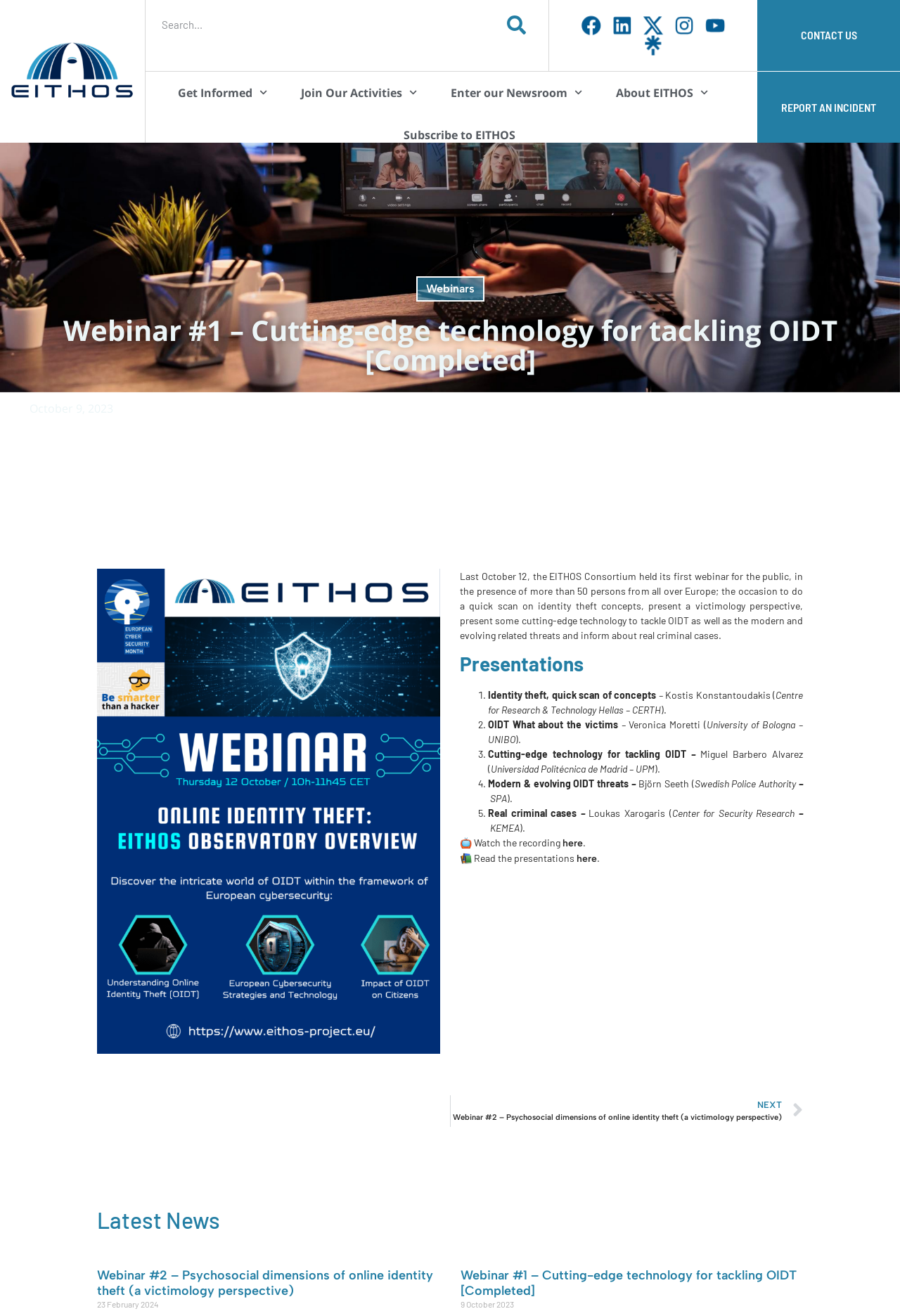Please locate the bounding box coordinates of the element that needs to be clicked to achieve the following instruction: "Watch the webinar recording". The coordinates should be four float numbers between 0 and 1, i.e., [left, top, right, bottom].

[0.625, 0.636, 0.648, 0.645]